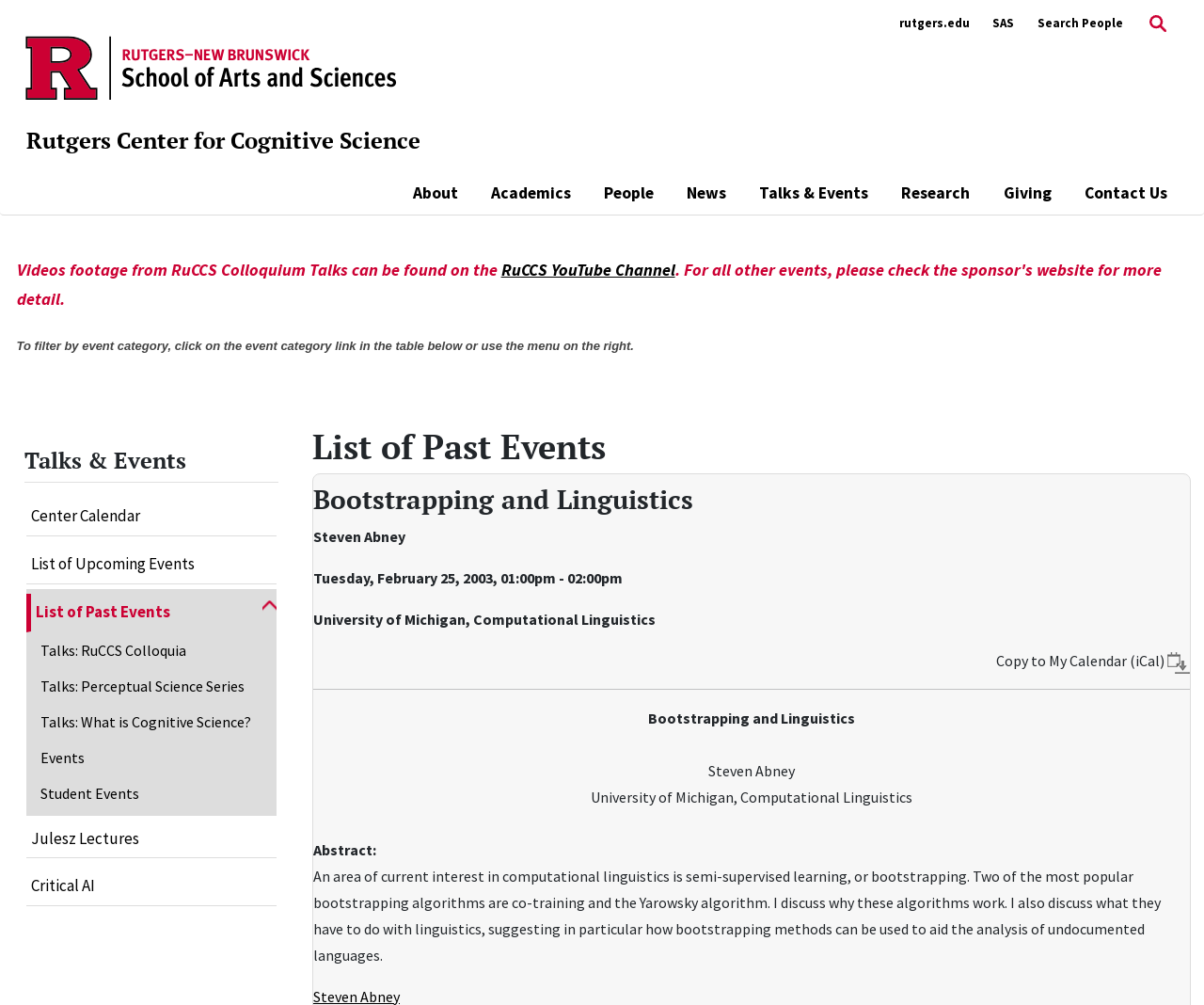Locate the bounding box coordinates of the segment that needs to be clicked to meet this instruction: "Click the 'About' button".

[0.343, 0.179, 0.38, 0.204]